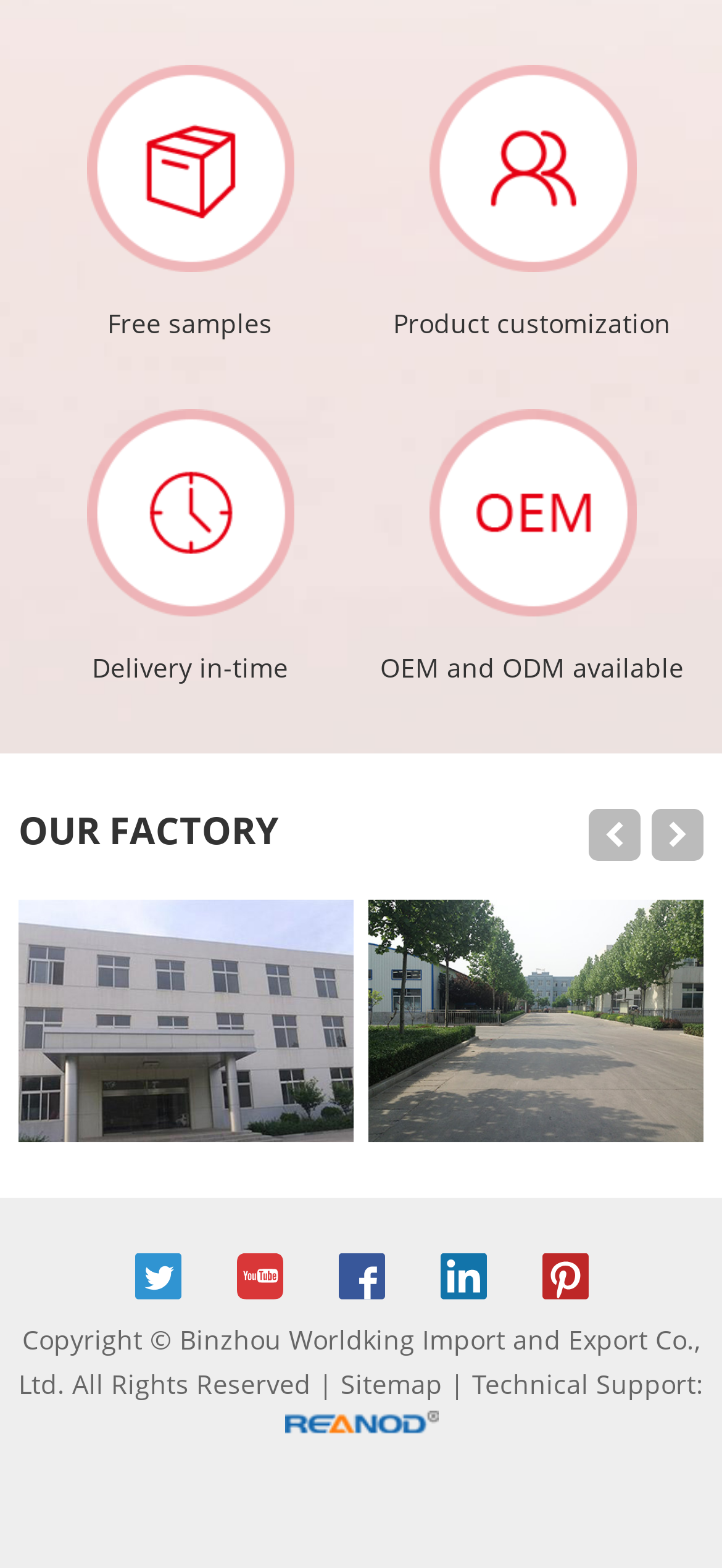How many social media links are present on the webpage?
Using the information from the image, provide a comprehensive answer to the question.

I counted the social media links on the webpage and found two links with icons '' and ''.